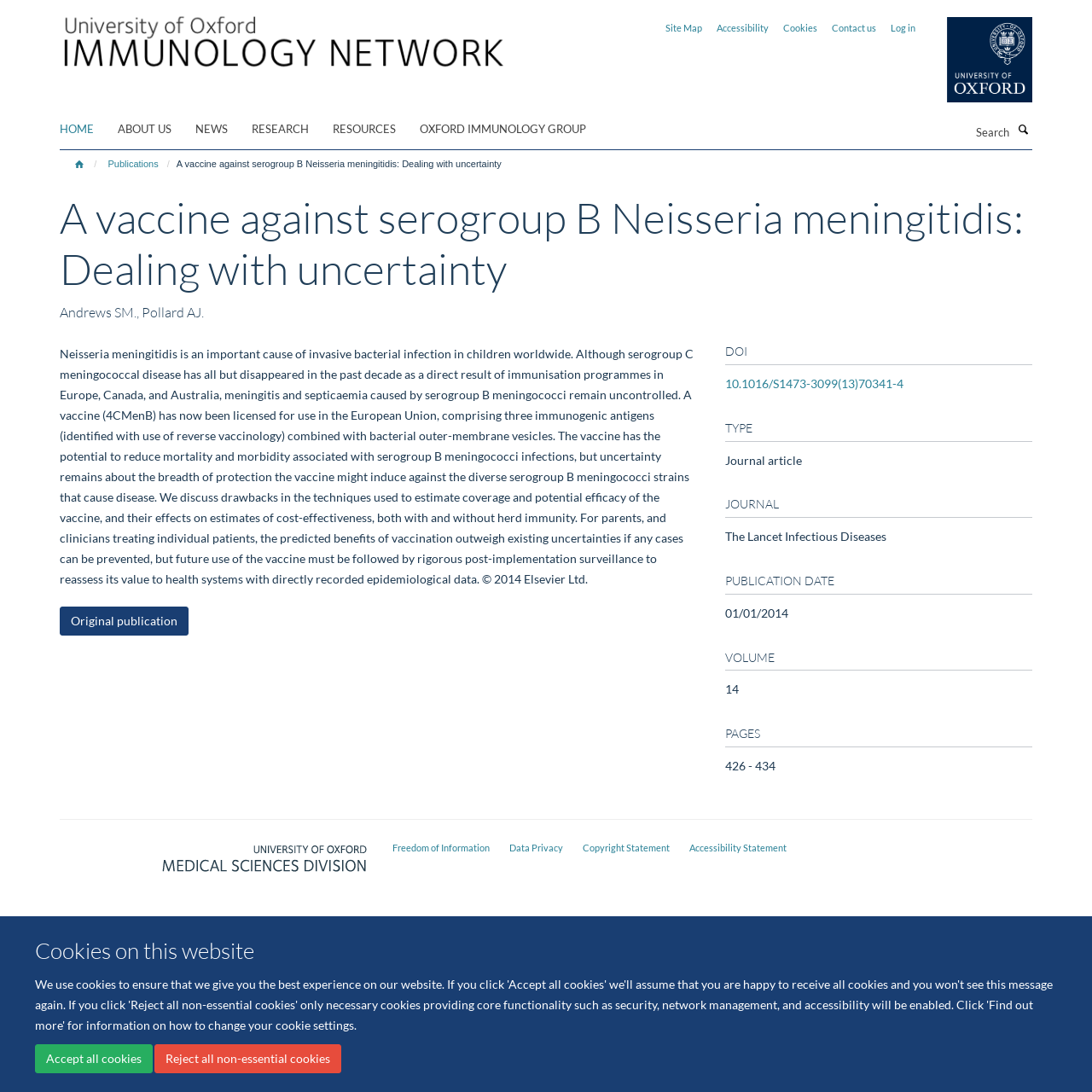What is the topic of the article on the webpage?
Answer the question in a detailed and comprehensive manner.

I determined the topic by reading the heading and the text on the webpage, which discusses a vaccine against serogroup B Neisseria meningitidis and its potential to reduce mortality and morbidity associated with serogroup B meningococci infections.